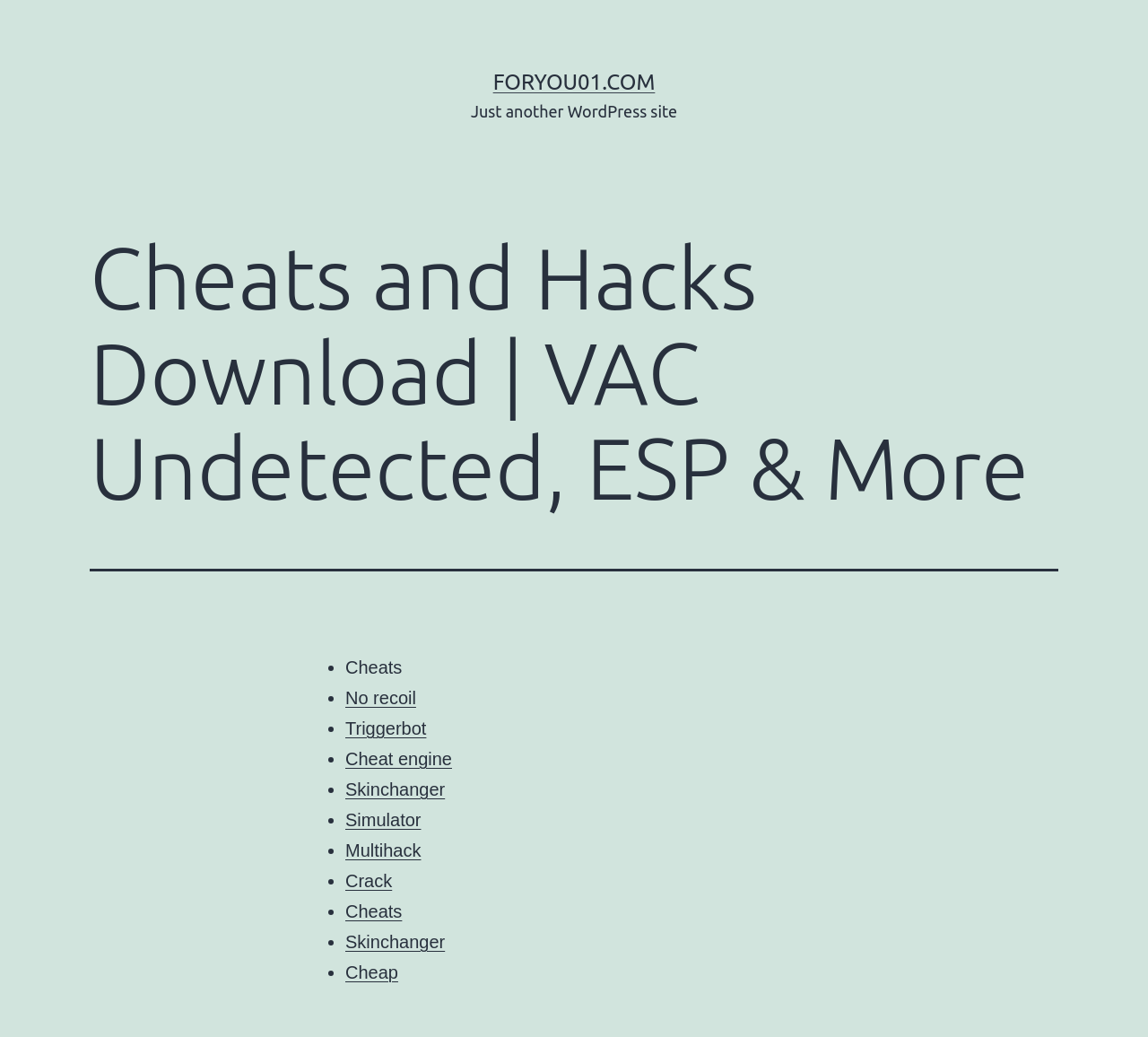Please find the bounding box for the UI component described as follows: "No recoil".

[0.301, 0.664, 0.362, 0.683]